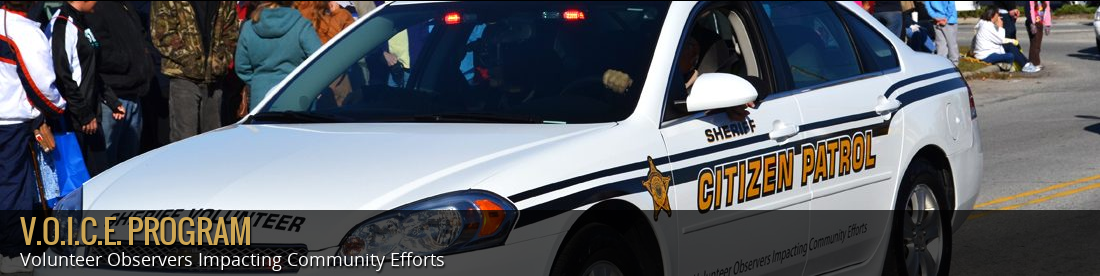Explain what the image portrays in a detailed manner.

The image features a marked patrol vehicle from the V.O.I.C.E. Program (Volunteer Observers Impacting Community Efforts) operated by the Brunswick County Sheriff's Office. The patrol car, prominently labeled "CITIZEN PATROL," showcases the program's commitment to community engagement and safety. It is during a public event, where community members can be seen in the background, illustrating the active involvement of volunteers in enhancing neighborhood watch efforts. The vehicle's design includes official sheriff's office insignia and emergency lights, emphasizing its role in supporting local law enforcement while providing a visible presence in the community. The caption below the image reinforces the program's mission and objectives, highlighting its focus on volunteerism and community impact.